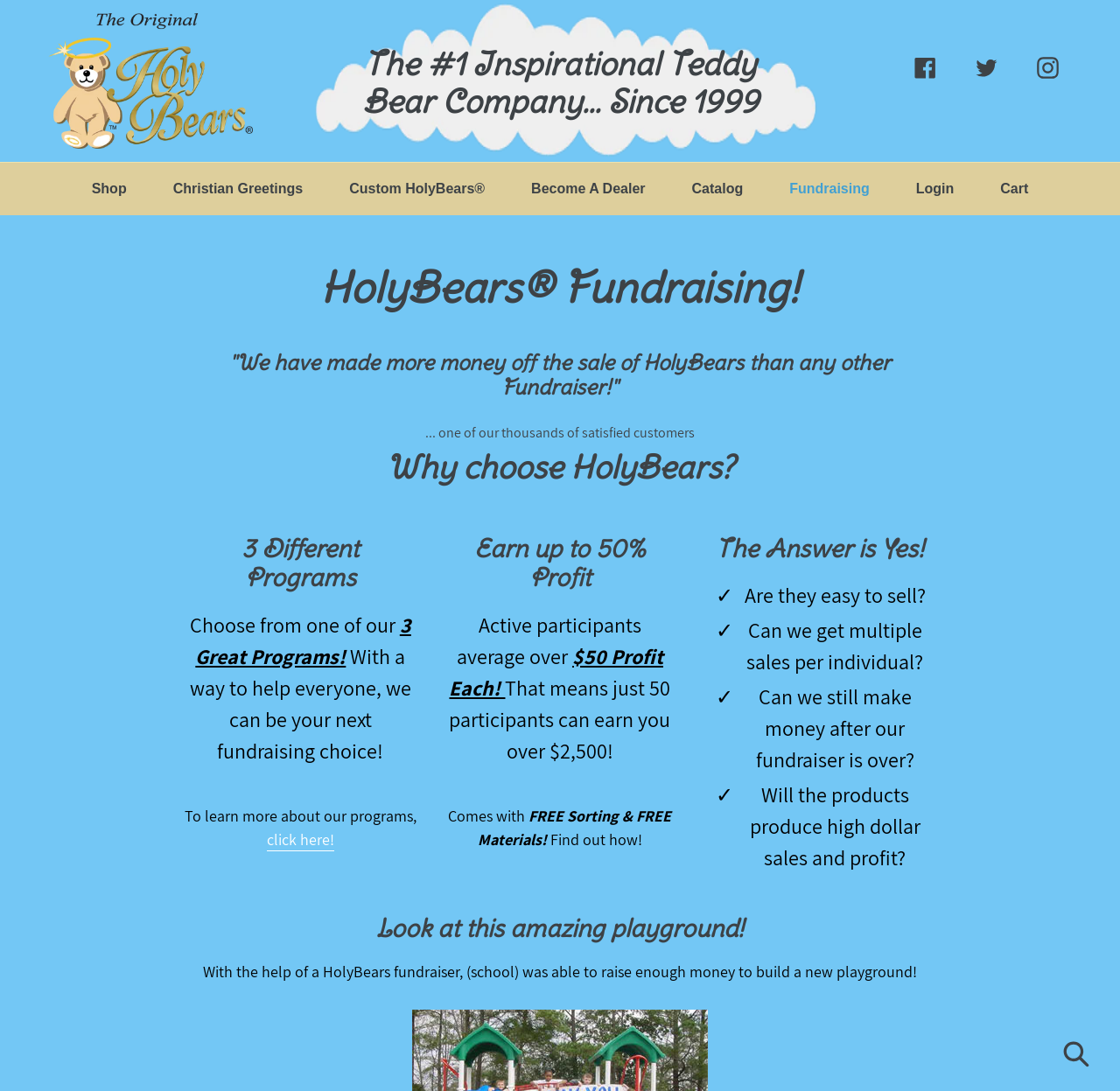What did a school build with the help of a HolyBears fundraiser?
Give a comprehensive and detailed explanation for the question.

The answer can be found in the StaticText element 'With the help of a HolyBears fundraiser, (school) was able to raise enough money to build a new playground!' which is a child of the Root Element.